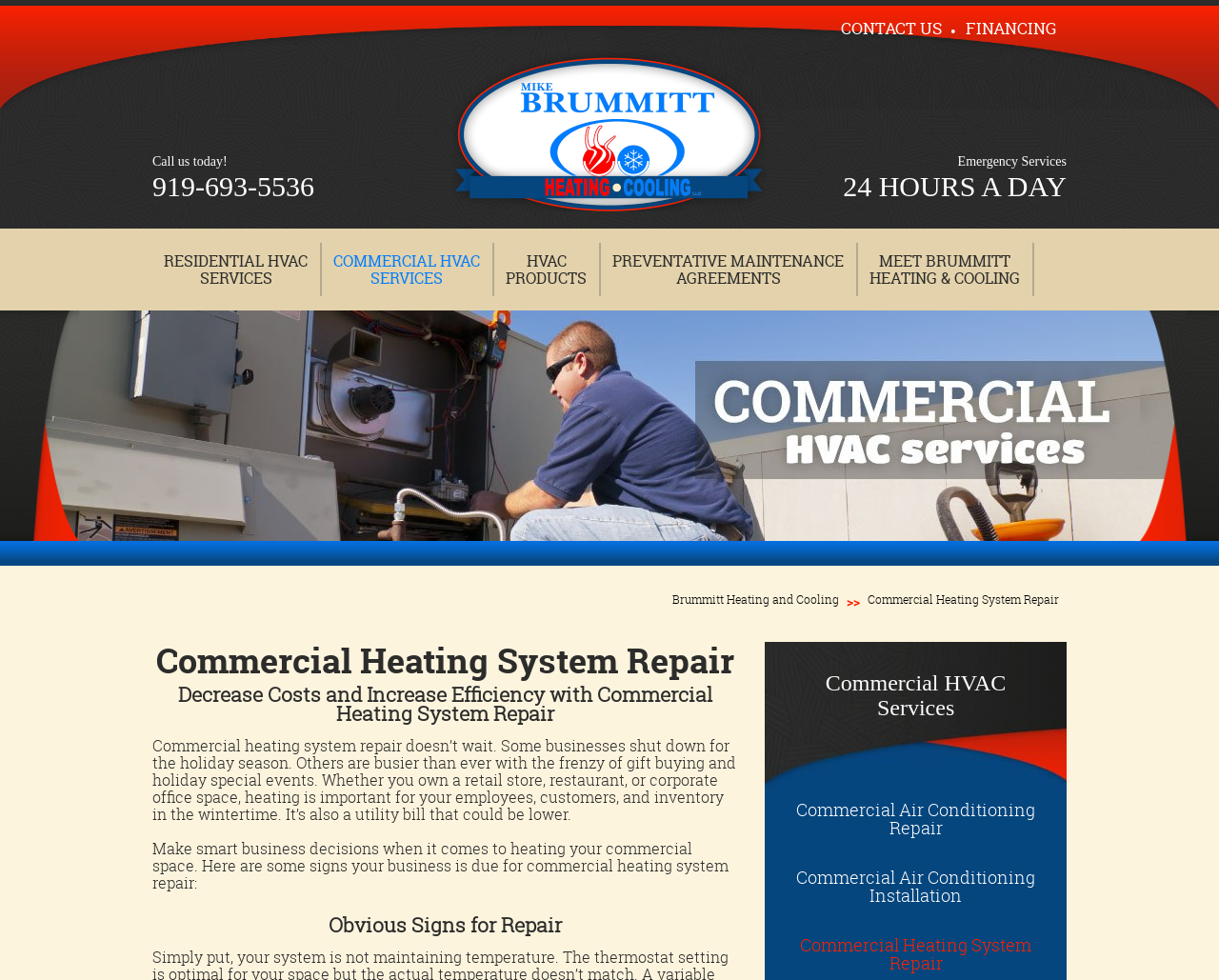Provide an in-depth caption for the contents of the webpage.

The webpage is about Commercial Heating System Repair by Brummitt Heating and Cooling. At the top, there are several links, including "CONTACT US", "FINANCING", and the company's logo, which is an image with the text "Micke Brummitt Heating & Cooling, LLC". Below the logo, there is a call-to-action phrase "Call us today!" with a phone number "919-693-5536" next to it. On the right side, there is a section with the title "Emergency Services" and a subtitle "24 HOURS A DAY".

Below this top section, there are five links to different services, including "RESIDENTIAL HVAC SERVICES", "COMMERCIAL HVAC SERVICES", "HVAC PRODUCTS", "PREVENTATIVE MAINTENANCE AGREEMENTS", and "MEET BRUMMITT HEATING & COOLING". 

On the left side, there is a large section with a heading "Commercial HVAC Services" and an image related to commercial HVAC services. Below this section, there is a table with two images, one on the left and one on the right.

The main content of the webpage starts with a heading "Commercial Heating System Repair" and a subheading "Decrease Costs and Increase Efficiency with Commercial Heating System Repair". The text explains the importance of heating in commercial spaces, especially during the winter season, and the benefits of making smart business decisions when it comes to heating. 

There is a section with the heading "Obvious Signs for Repair" and a list of signs that indicate a business needs commercial heating system repair. Finally, there are three links to specific services, including "Commercial Air Conditioning Repair", "Commercial Air Conditioning Installation", and "Commercial Heating System Repair".